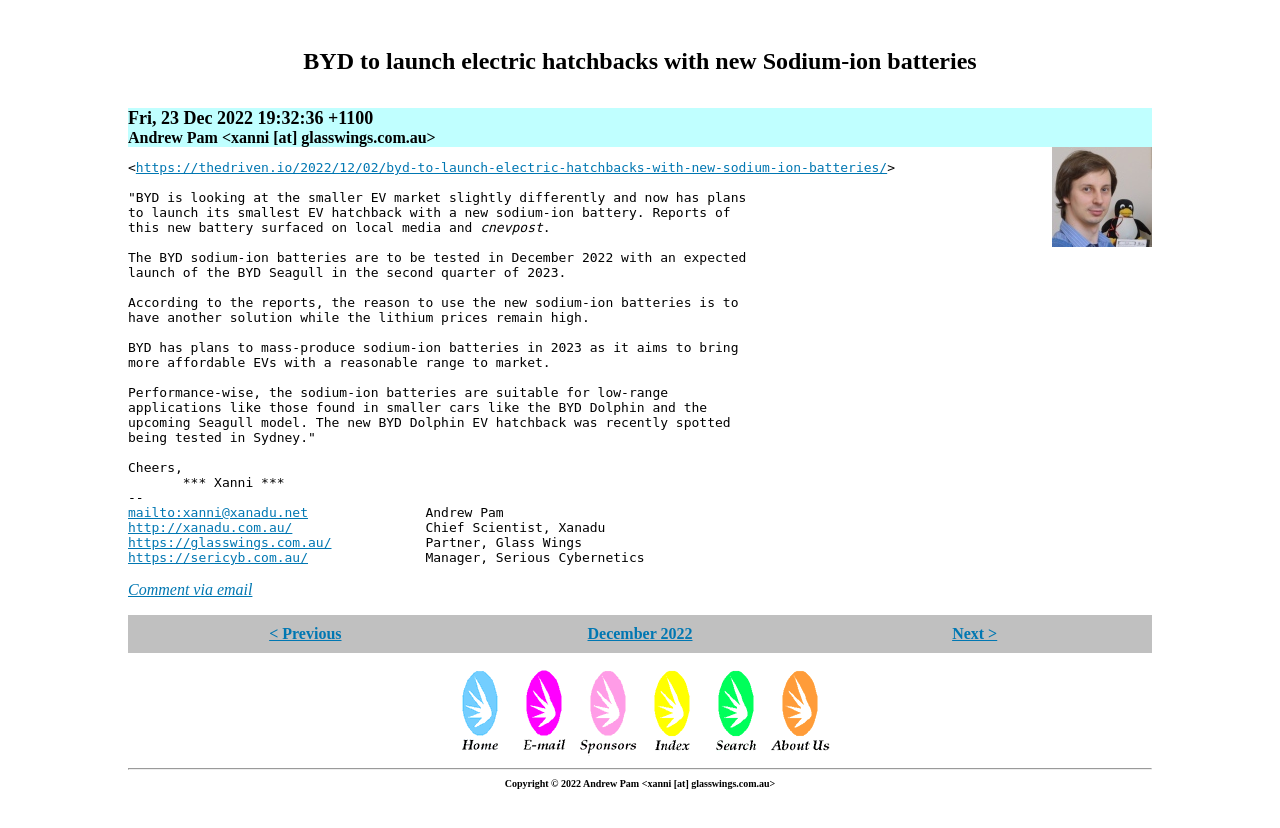Find the bounding box coordinates for the HTML element specified by: "Comment via email".

[0.1, 0.702, 0.197, 0.722]